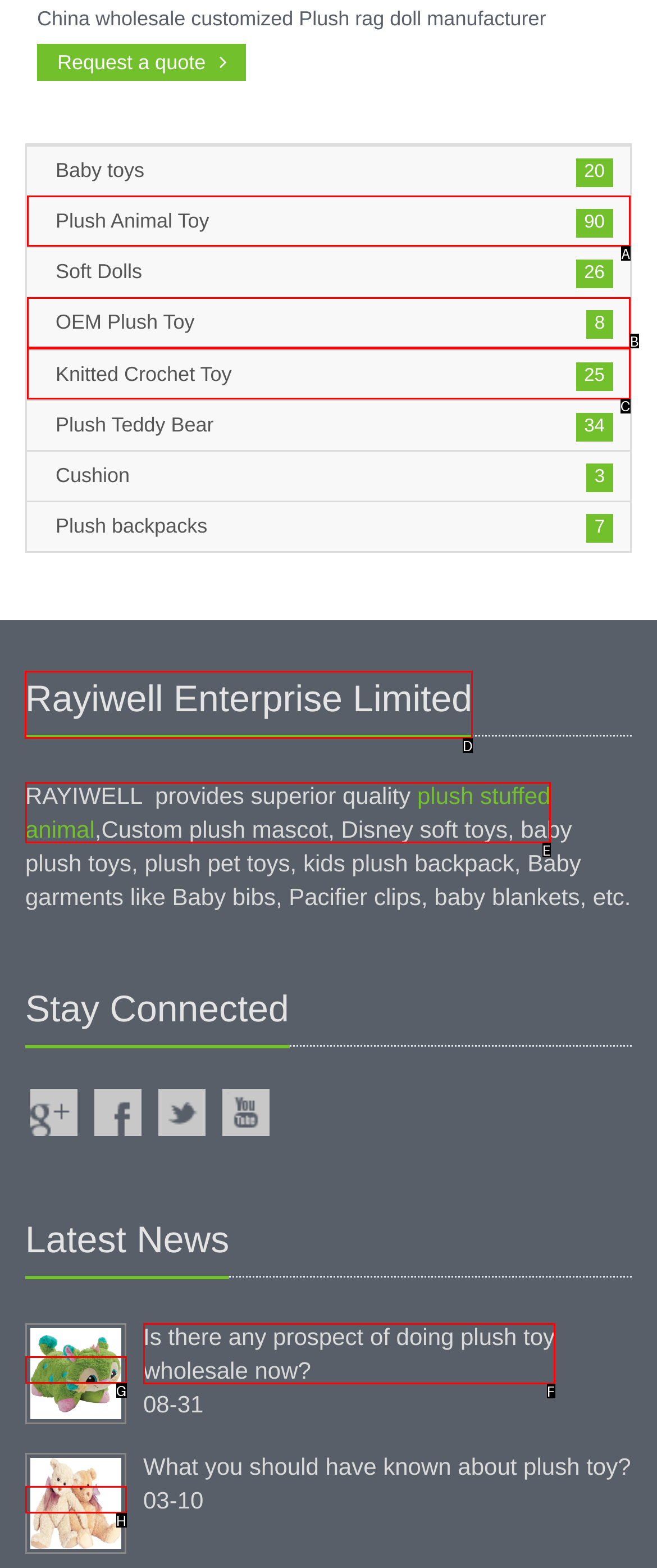To complete the task: Read about Rayiwell Enterprise Limited, select the appropriate UI element to click. Respond with the letter of the correct option from the given choices.

D